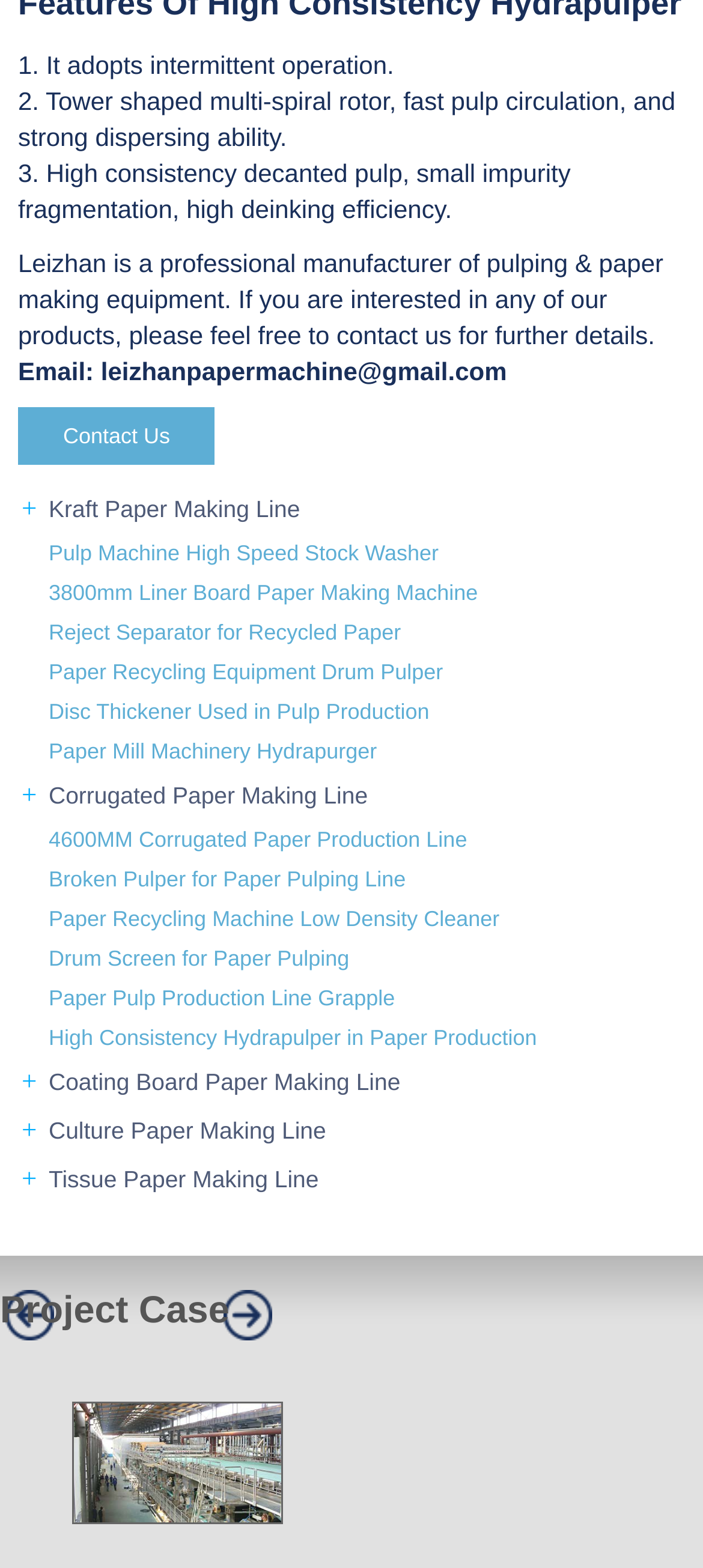Please provide a one-word or phrase answer to the question: 
What is the function of the High Consistency Hydrapulper?

Paper pulp production